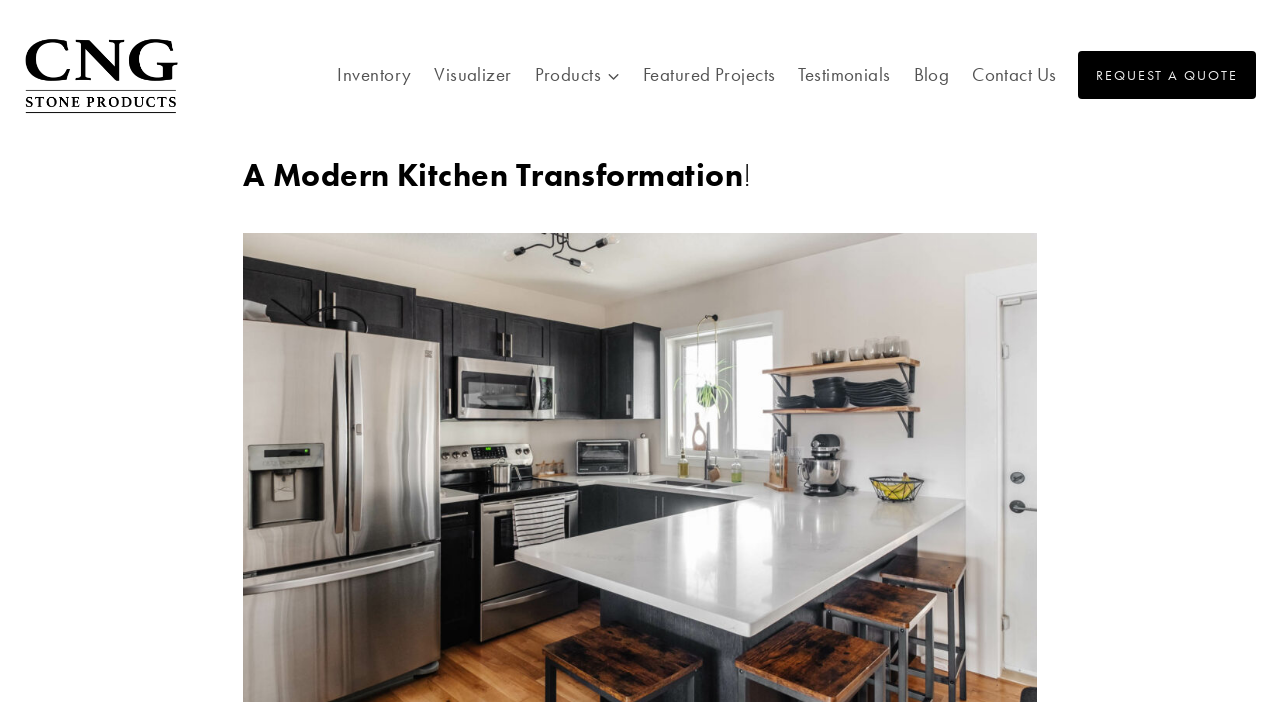Please identify the bounding box coordinates of the area that needs to be clicked to fulfill the following instruction: "Click on the 'Contact Us' link."

[0.751, 0.069, 0.834, 0.144]